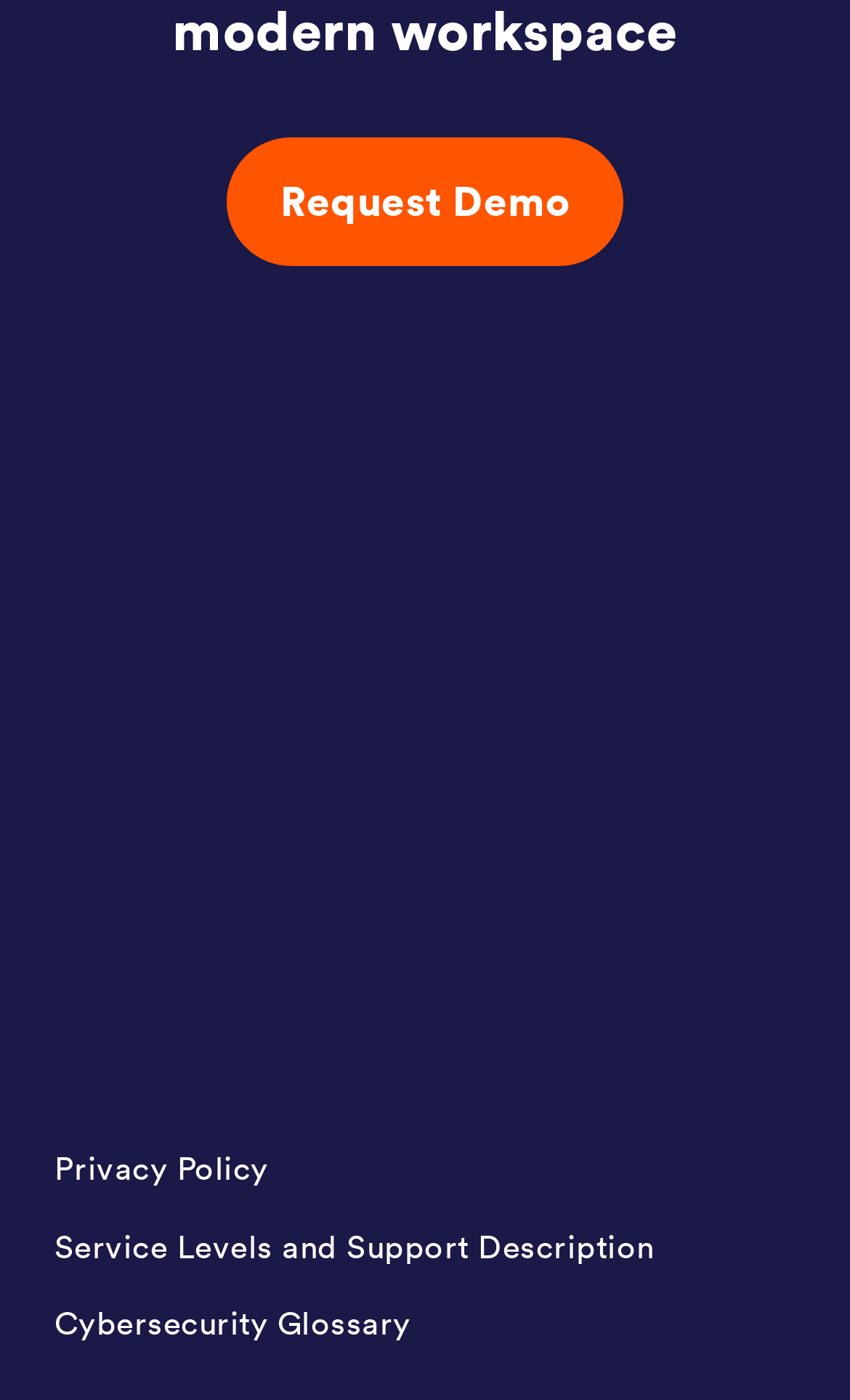Identify the bounding box for the UI element specified in this description: "title="AWS Marketplace: Perception Point"". The coordinates must be four float numbers between 0 and 1, formatted as [left, top, right, bottom].

[0.064, 0.314, 0.298, 0.349]